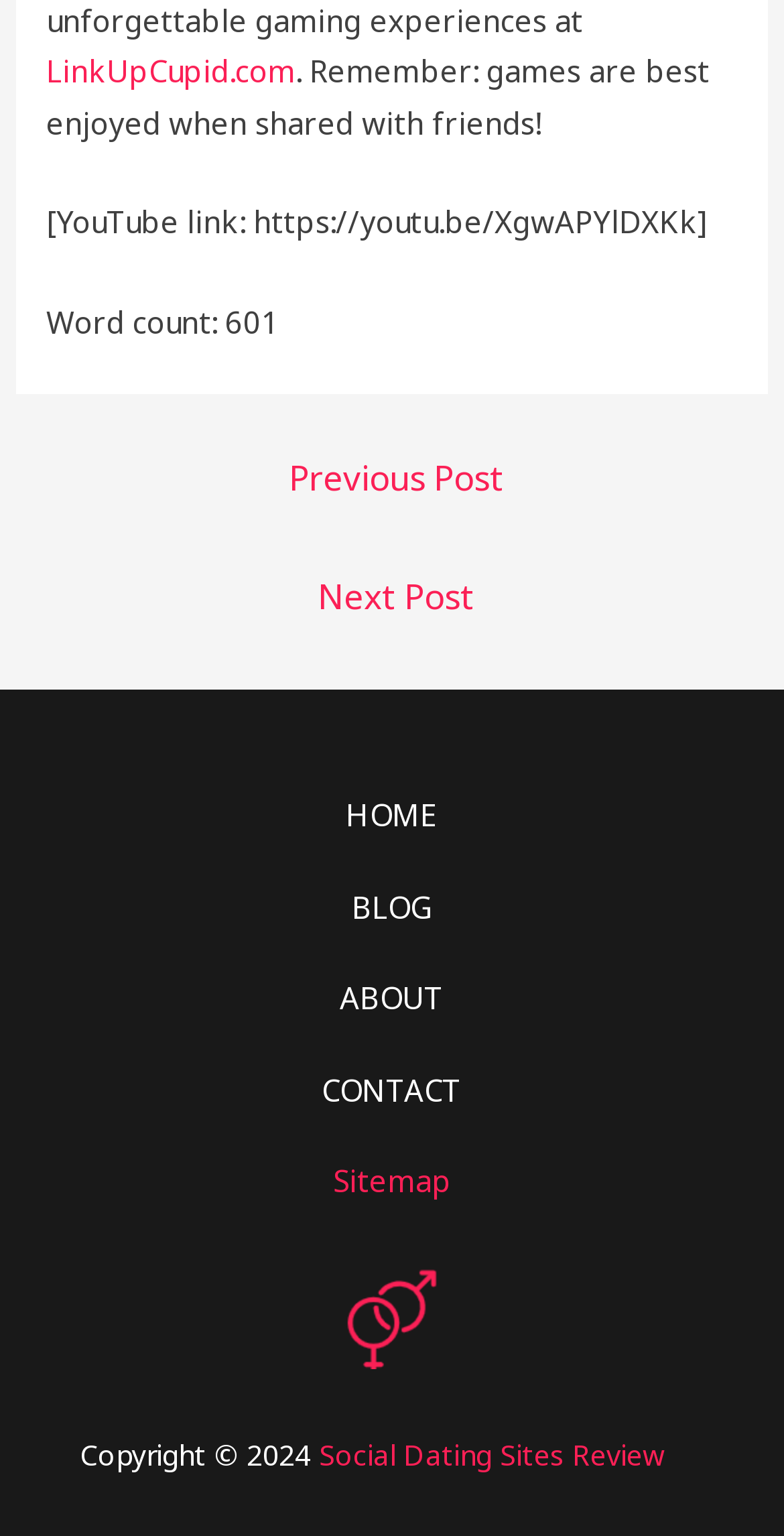Determine the bounding box coordinates of the clickable region to follow the instruction: "Explore the 'Social Dating Sites Review'".

[0.406, 0.934, 0.847, 0.959]